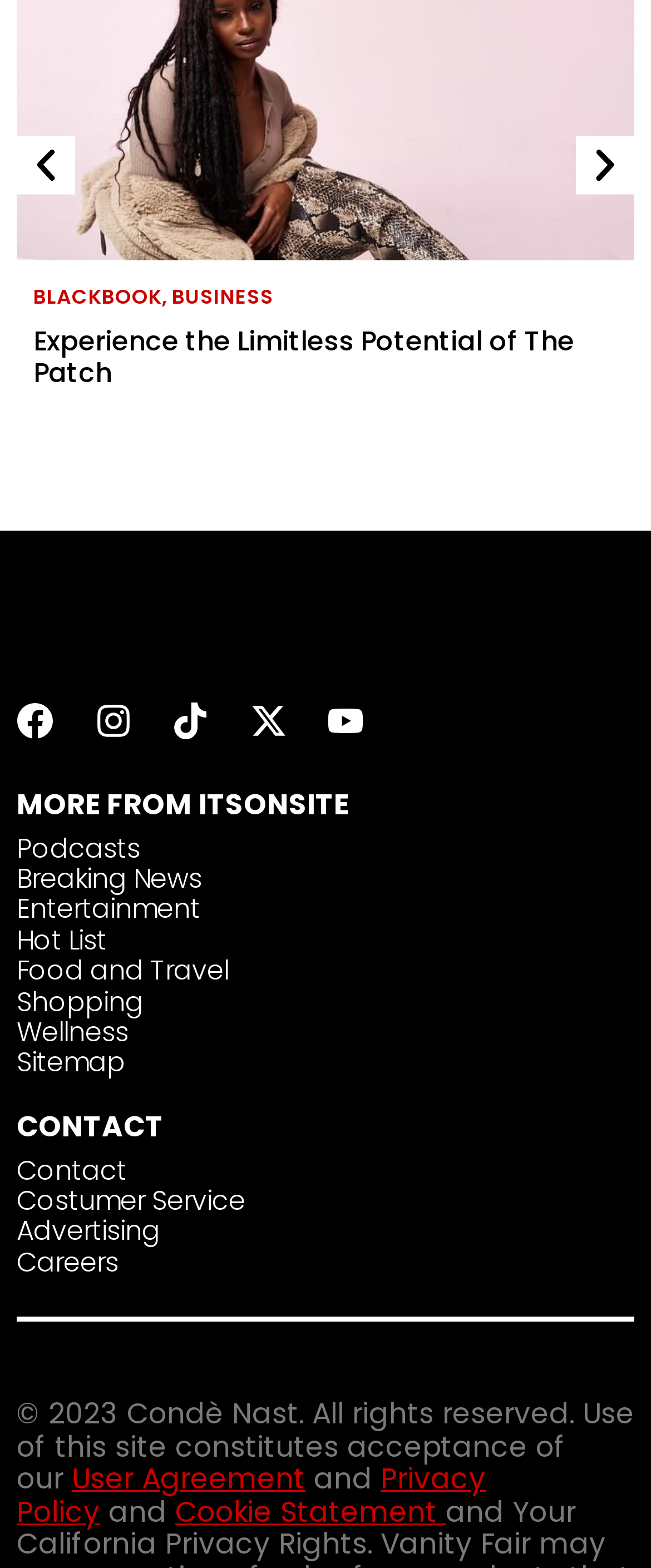Refer to the image and provide an in-depth answer to the question:
How many categories are listed under 'MORE FROM ITSONSITE'?

Under the heading 'MORE FROM ITSONSITE', there are 9 links listed, which are 'Podcasts', 'Breaking News', 'Entertainment', 'Hot List', 'Food and Travel', 'Shopping', 'Wellness', and 'Sitemap'.